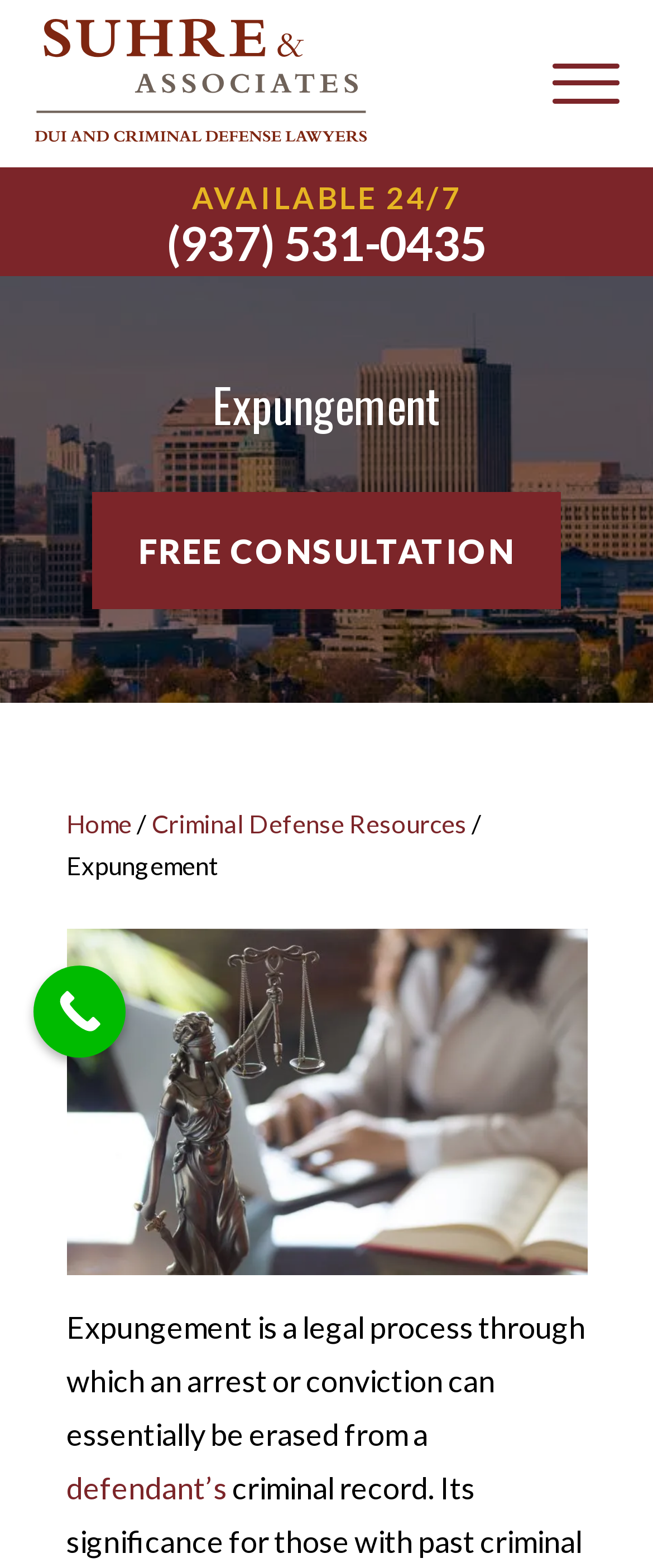Find the bounding box coordinates for the HTML element specified by: "Home".

[0.101, 0.515, 0.201, 0.535]